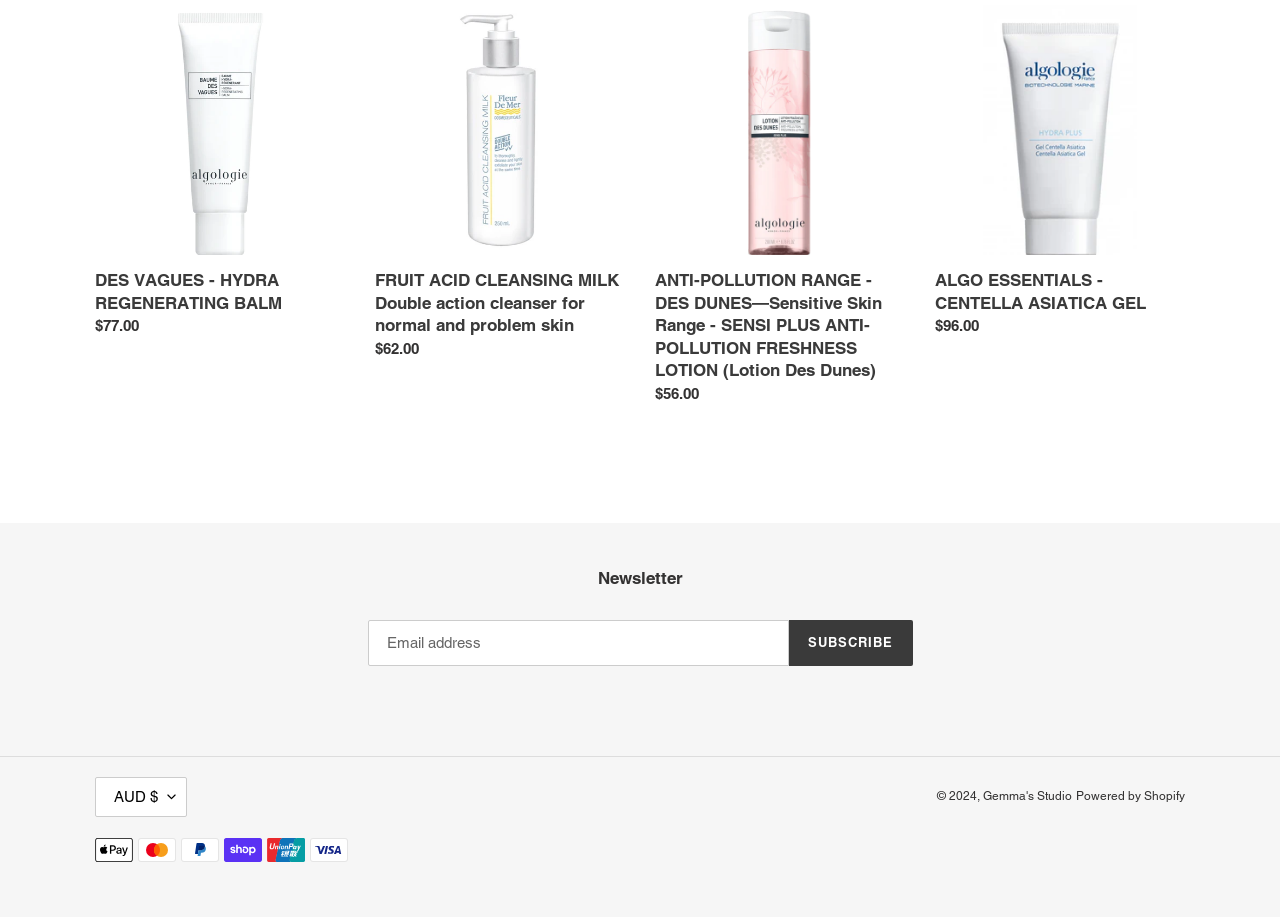Refer to the image and provide a thorough answer to this question:
What is the price of DES VAGUES - HYDRA REGENERATING BALM?

The price of DES VAGUES - HYDRA REGENERATING BALM can be found by looking at the description list detail element with the text '$77.00' which is a child of the description list element with the link text 'DES VAGUES - HYDRA REGENERATING BALM'.